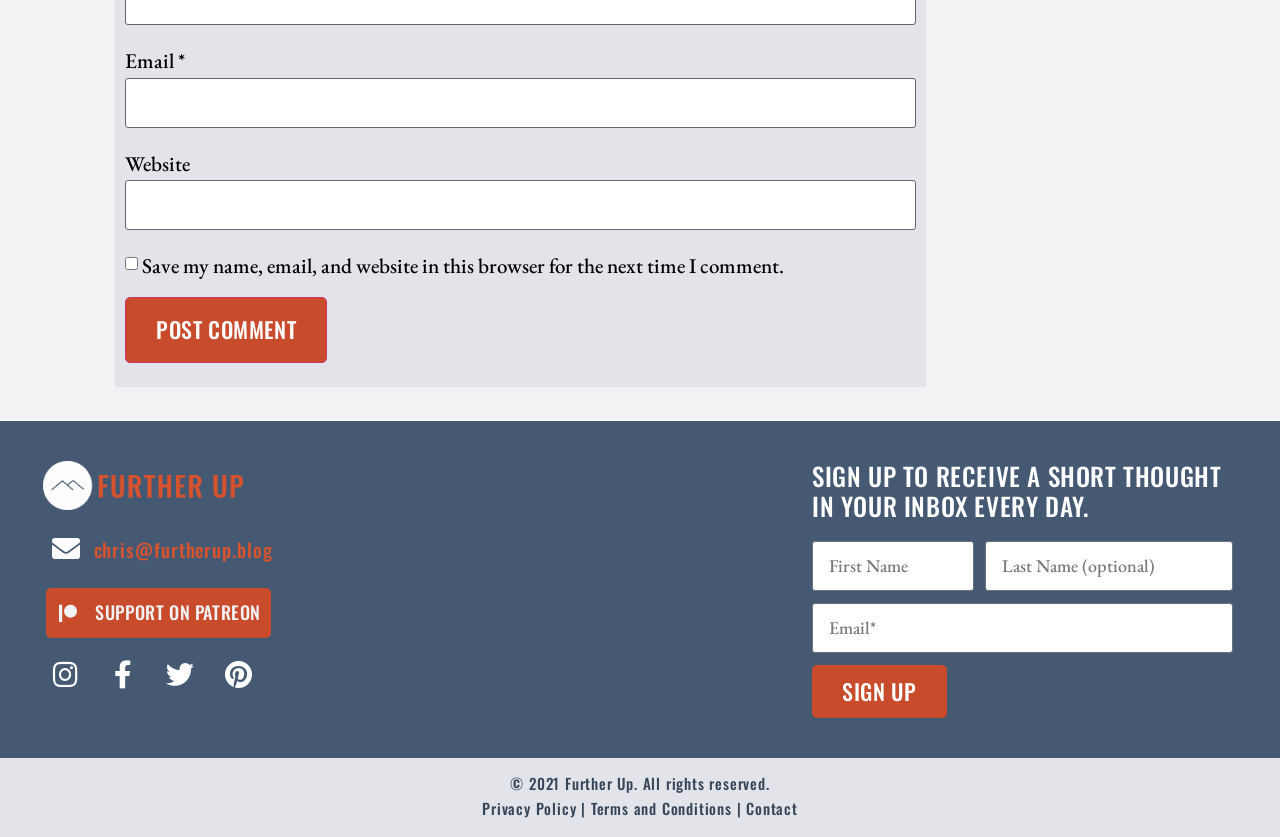Determine the bounding box coordinates of the element's region needed to click to follow the instruction: "Sign up to receive daily thoughts". Provide these coordinates as four float numbers between 0 and 1, formatted as [left, top, right, bottom].

[0.634, 0.795, 0.74, 0.858]